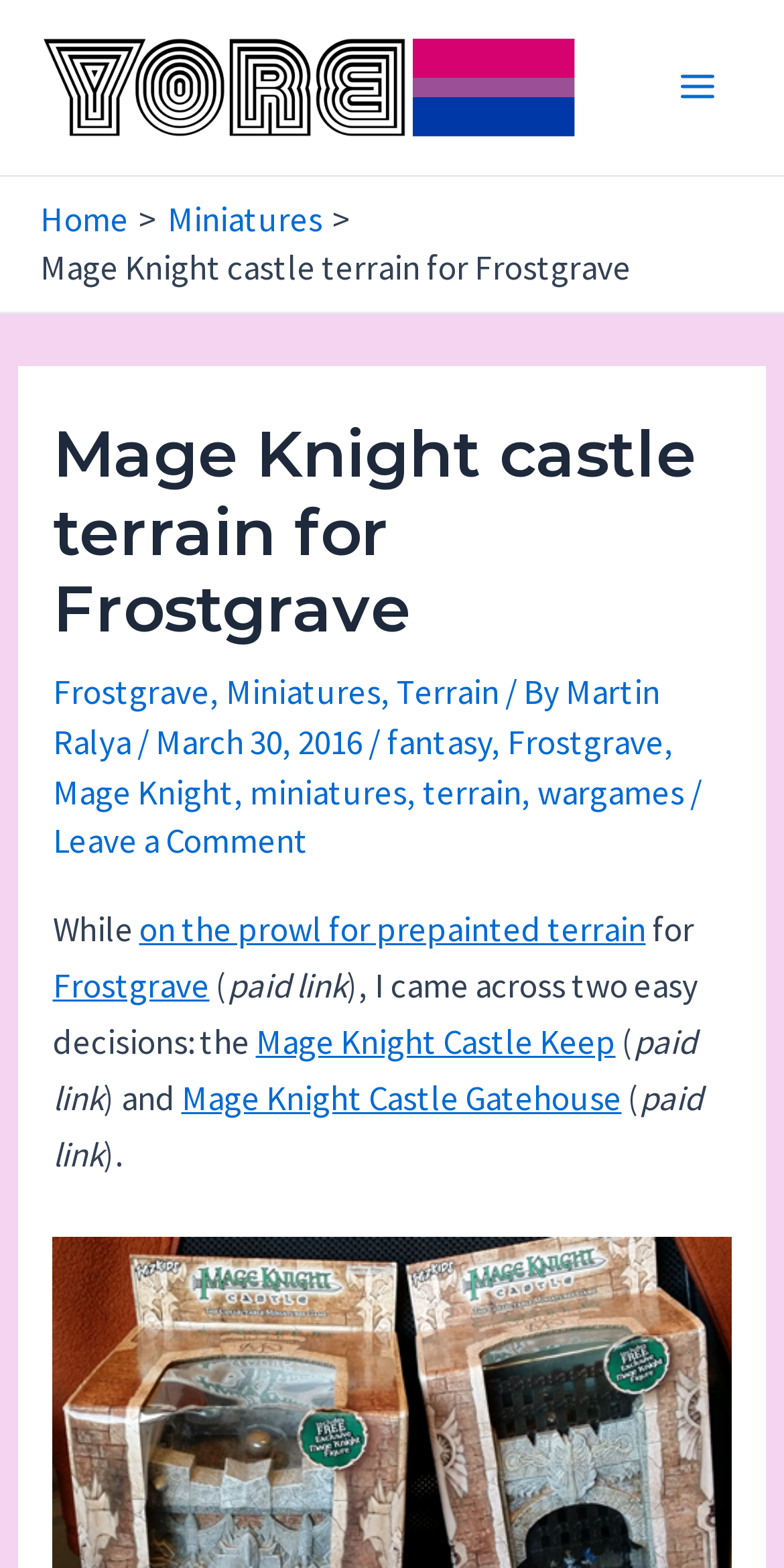Detail the various sections and features present on the webpage.

The webpage is about Mage Knight castle terrain for Frostgrave, a fantasy wargame. At the top left, there is a link to "Yore" accompanied by an image. On the top right, there is a button labeled "Main Menu" with an image next to it. Below the top section, there is a navigation bar with breadcrumbs, featuring links to "Home" and "Miniatures".

The main content of the page is a header section that spans almost the entire width of the page. It contains the title "Mage Knight castle terrain for Frostgrave" in a large font, followed by links to related topics such as "Frostgrave", "Miniatures", "Terrain", and the author's name "Martin Ralya". The date "March 30, 2016" is also displayed.

Below the header, there is a block of text that discusses the topic of prepainted terrain for Frostgrave, mentioning the Mage Knight Castle Keep and Castle Gatehouse. The text includes several links to related topics, including "fantasy", "Frostgrave", "Mage Knight", "miniatures", "terrain", and "wargames". There is also a link to "Leave a Comment" at the bottom of the text.

Throughout the page, there are several images, including the one next to the "Yore" link and the one next to the "Main Menu" button. The overall layout is organized, with clear headings and concise text.